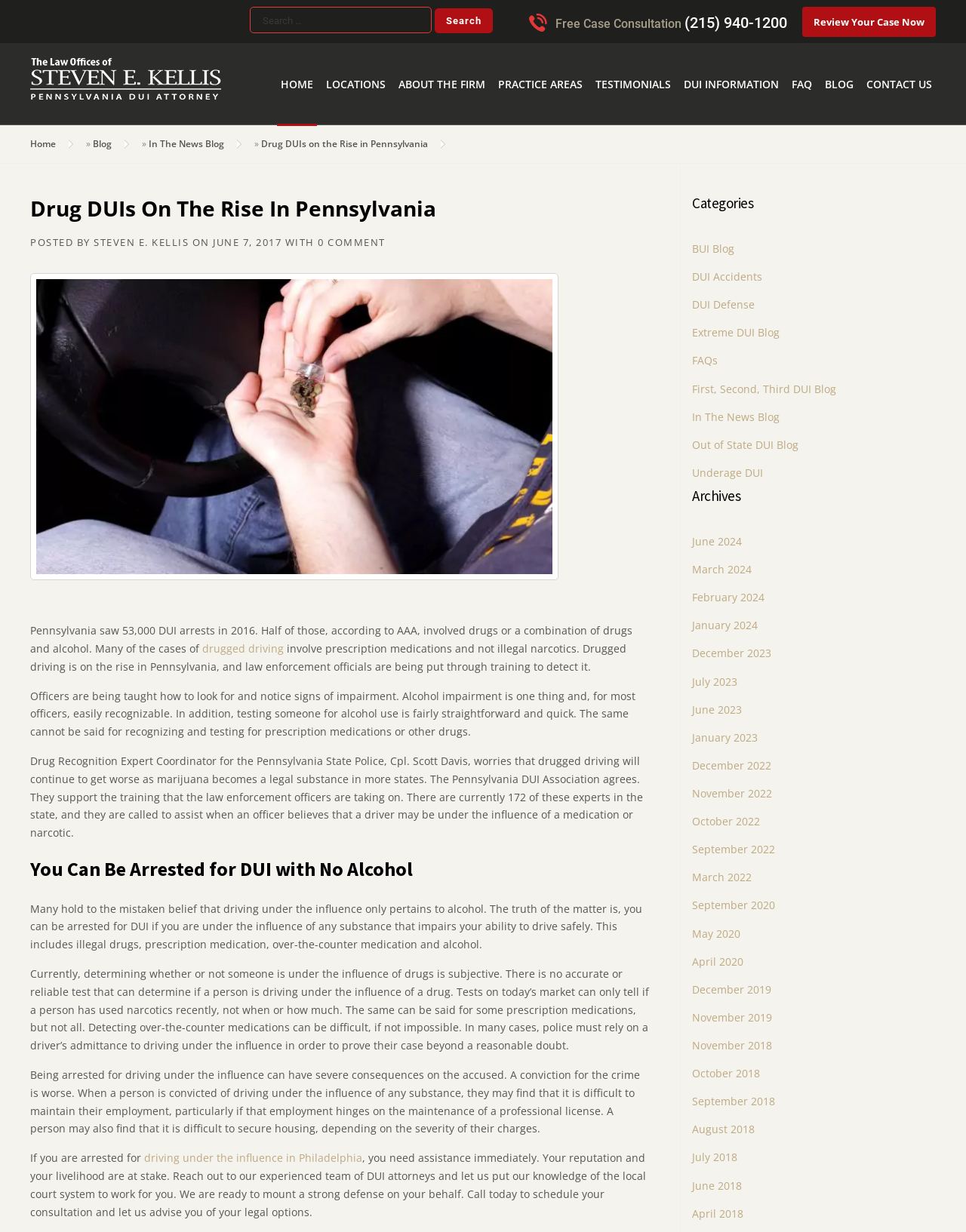Please provide the bounding box coordinate of the region that matches the element description: Steven E. Kellis. Coordinates should be in the format (top-left x, top-left y, bottom-right x, bottom-right y) and all values should be between 0 and 1.

[0.097, 0.191, 0.195, 0.202]